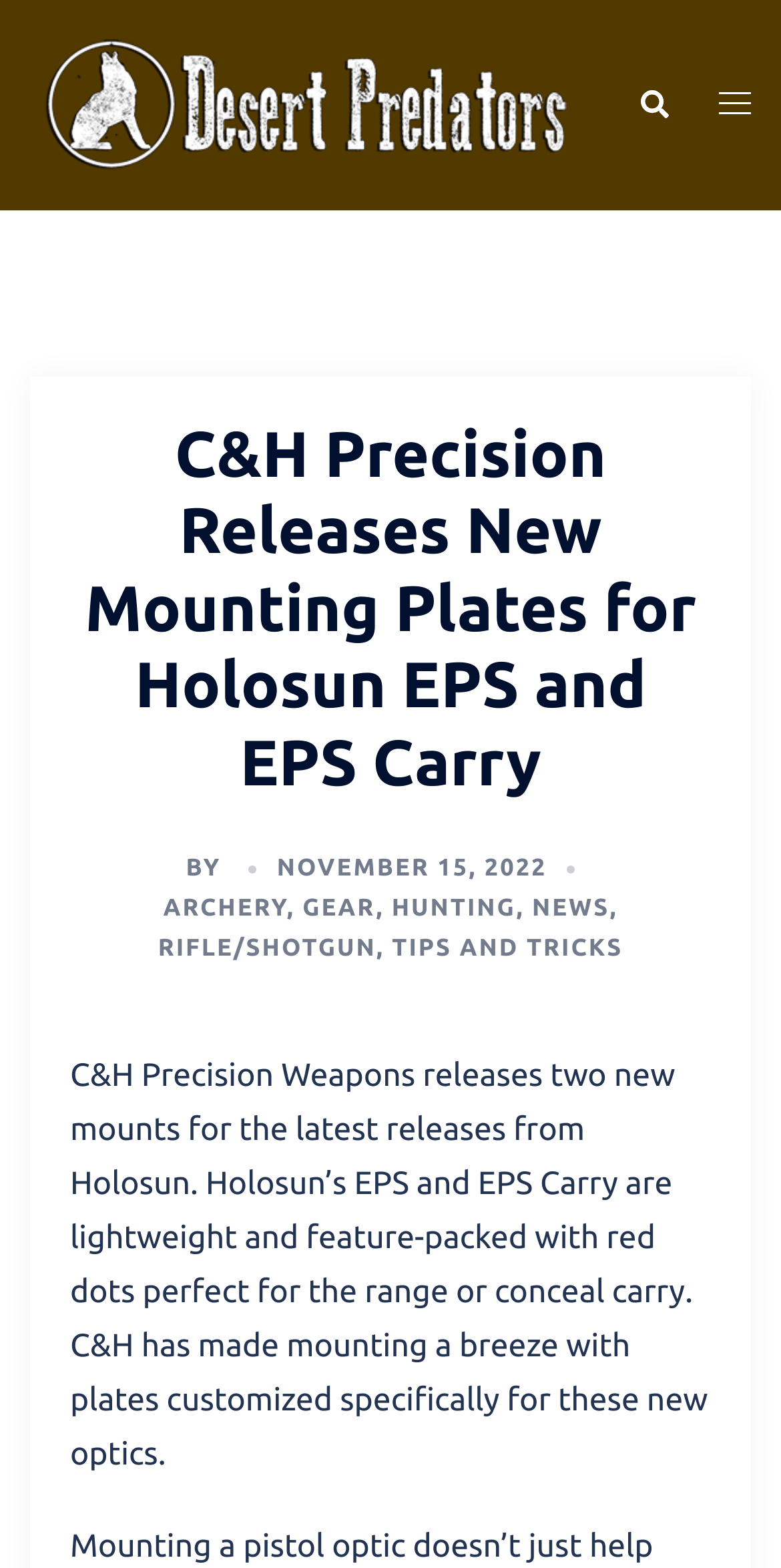Using the provided element description: "November 15, 2022", identify the bounding box coordinates. The coordinates should be four floats between 0 and 1 in the order [left, top, right, bottom].

[0.355, 0.546, 0.7, 0.562]